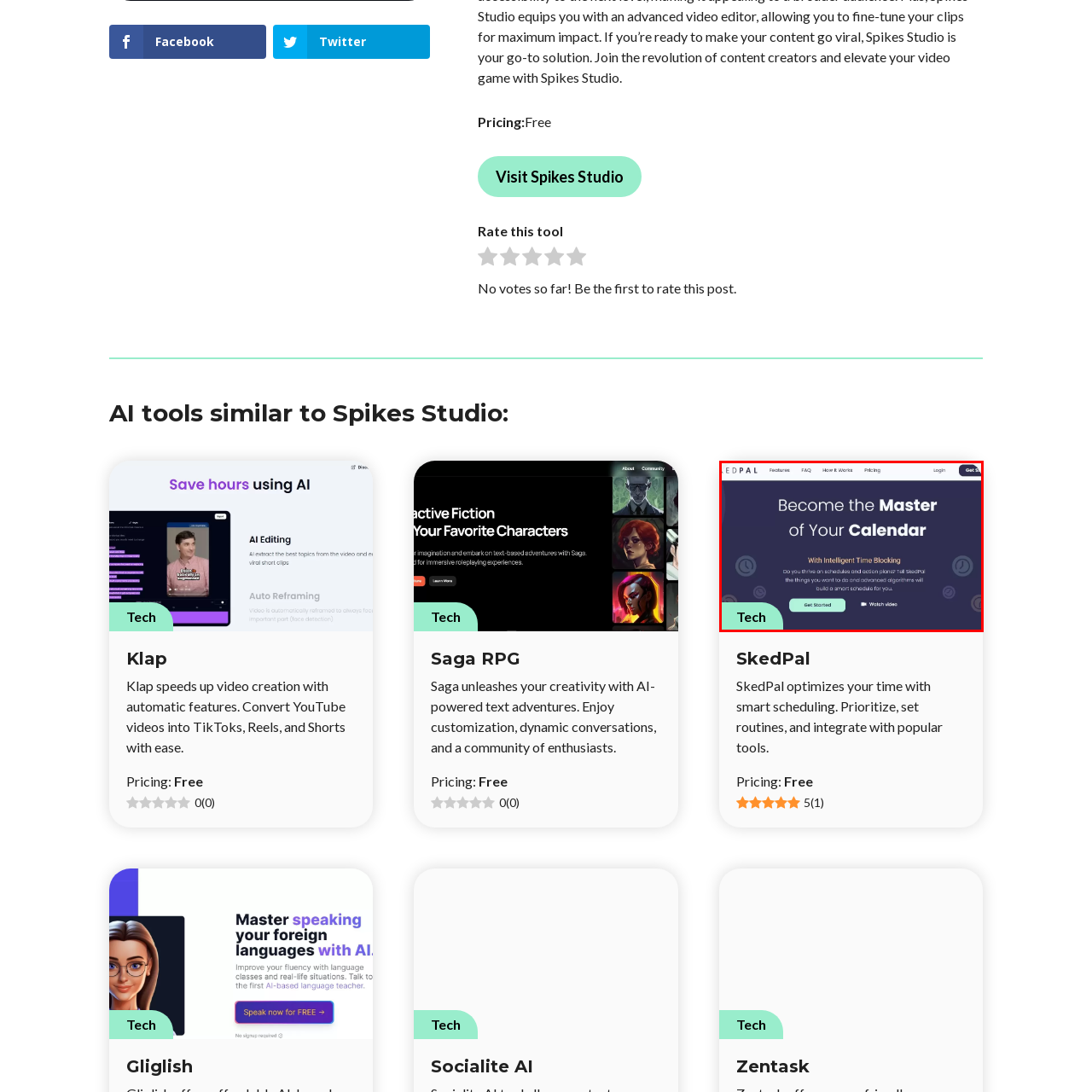Provide a thorough description of the scene captured within the red rectangle.

The image features the promotional interface of SkedPal, a tech tool designed to optimize time management through smart scheduling. The vibrant backdrop in deep blue complements the modern and sleek typography that reads, "Become the Master of Your Calendar." This is followed by a subheading emphasizing "Intelligent Time Blocking," which highlights the platform's innovative approach to managing daily tasks. 

Users are encouraged to engage more with the tool, with call-to-action buttons labeled "Get Started" and "Watch video" prominently displayed. The design not only focuses on an appealing visual aesthetic but also aims to attract users who strive for enhanced productivity and better organization of their calendars. The accompanying "Tech" label suggests that this tool is part of a category dedicated to technological advancements in time management.